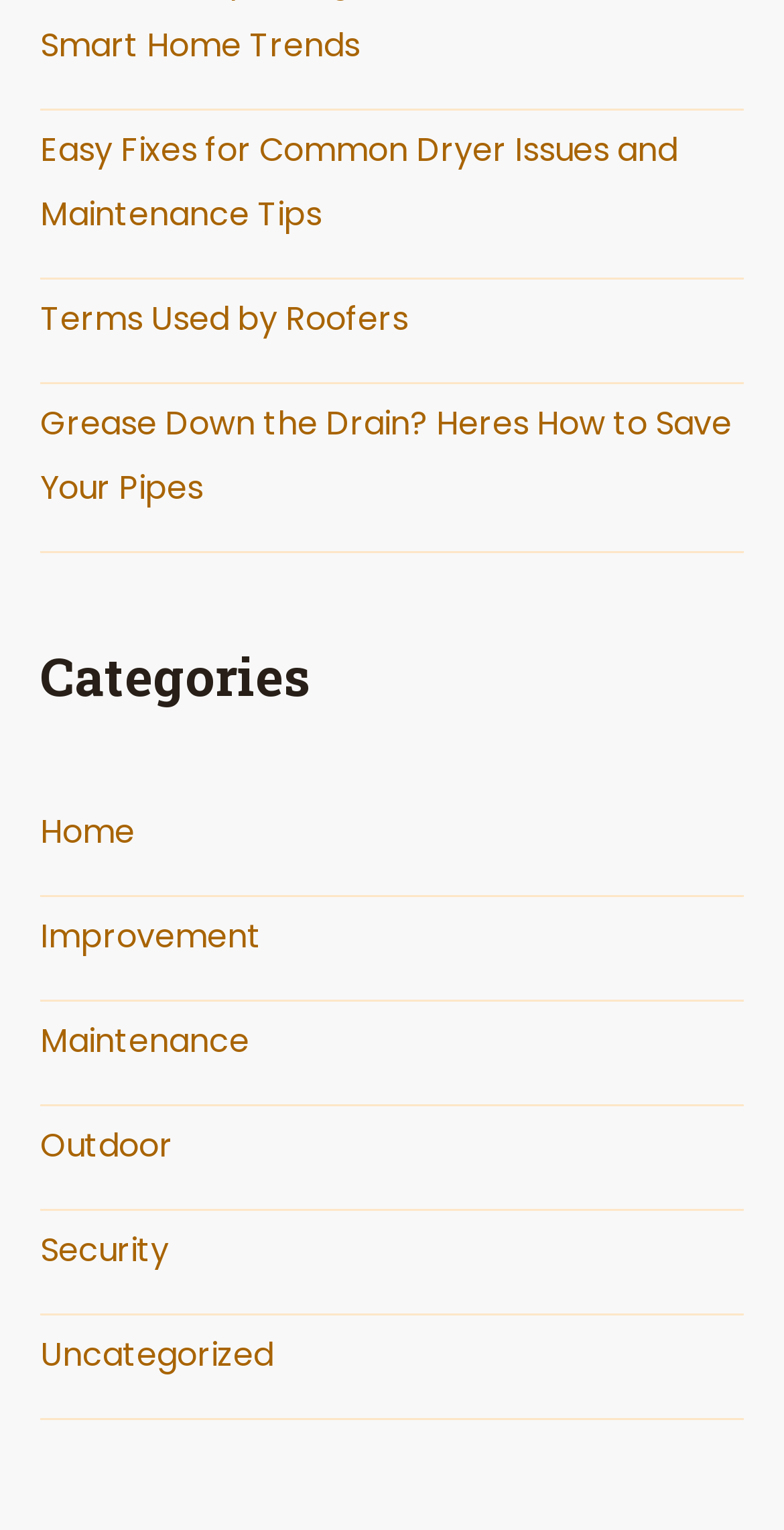Please reply with a single word or brief phrase to the question: 
What is the last link under the 'Categories' heading?

Uncategorized